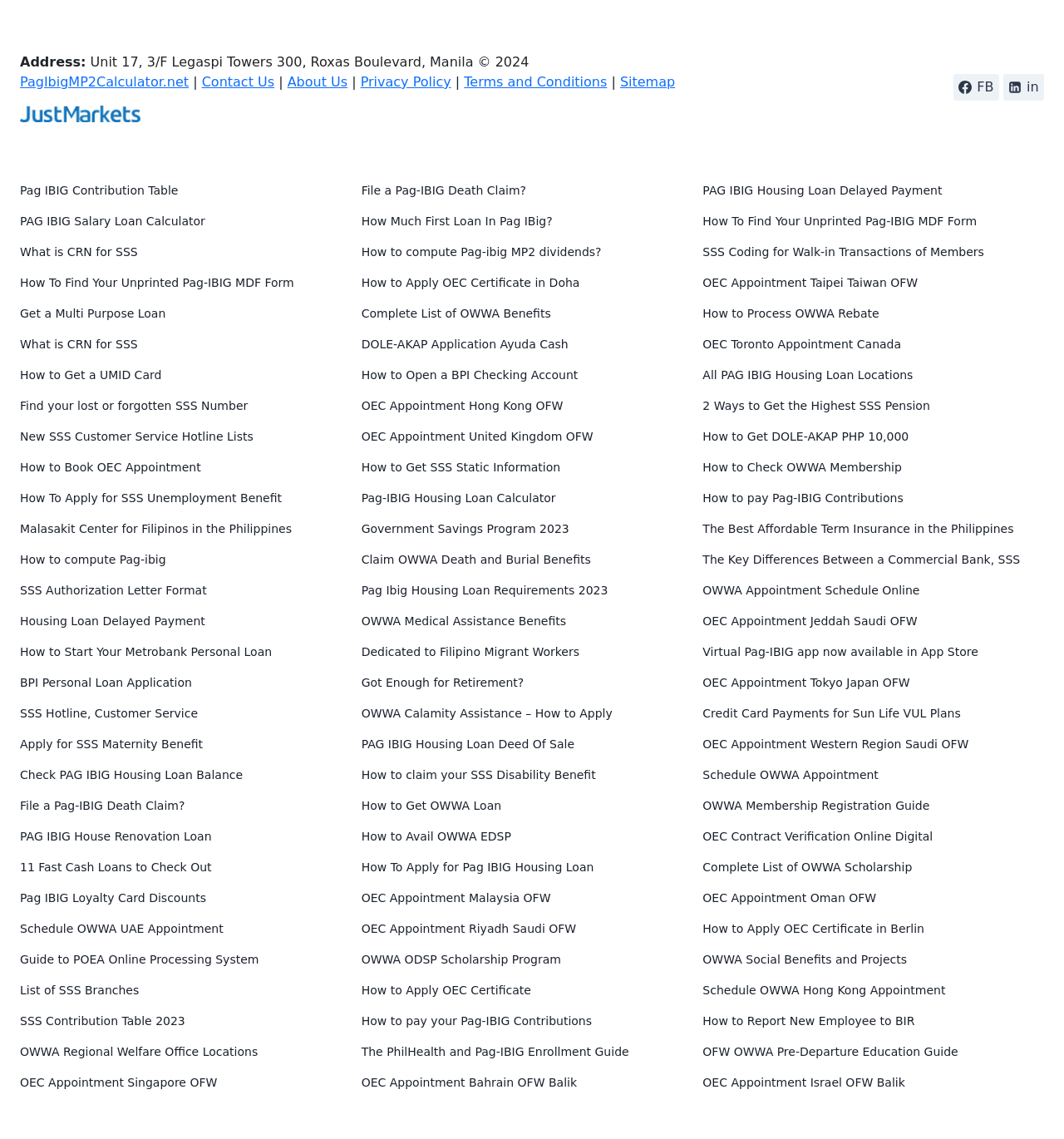Show the bounding box coordinates for the HTML element as described: "How to compute Pag-ibig".

[0.019, 0.486, 0.156, 0.497]